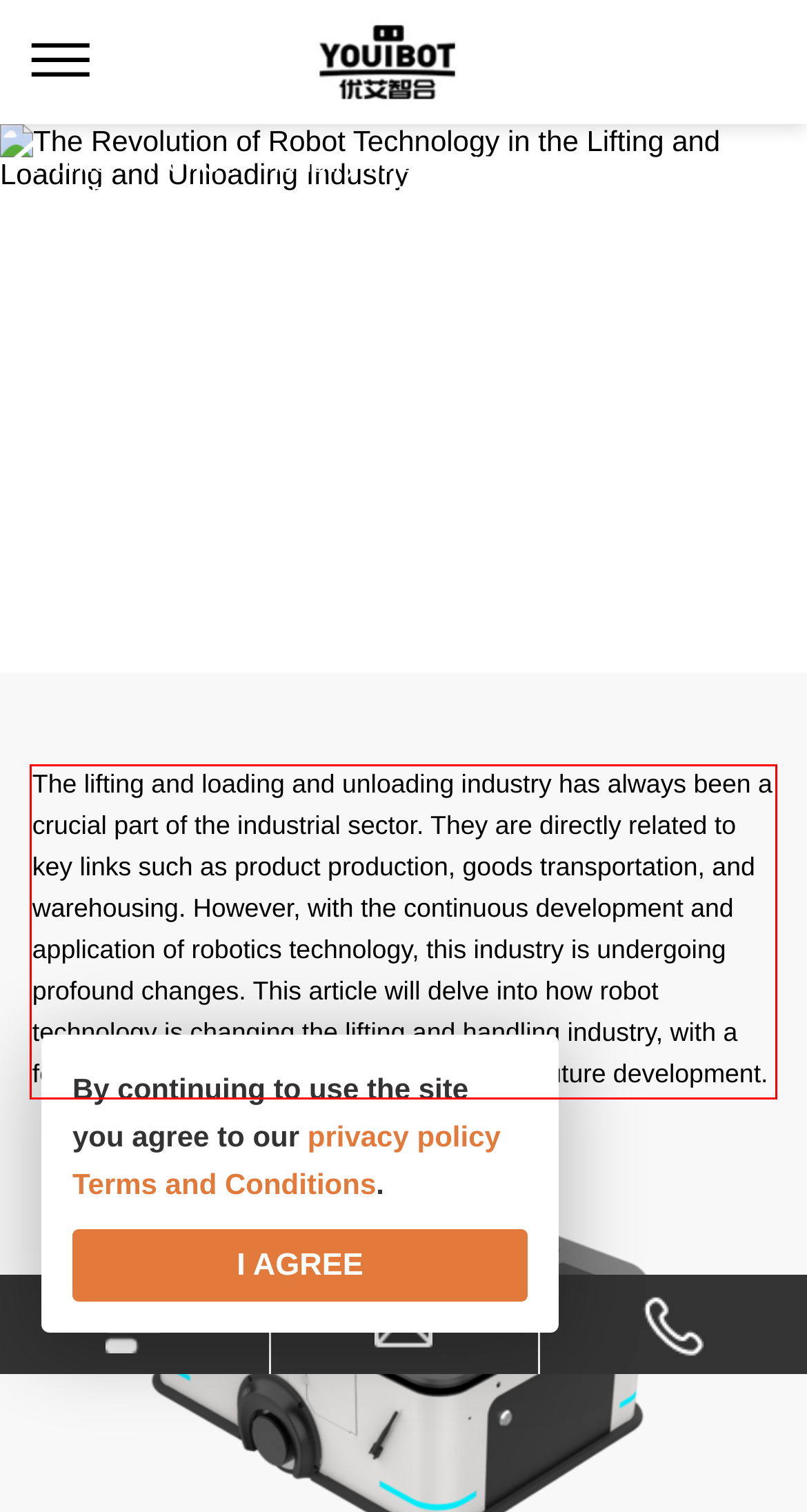Within the screenshot of the webpage, there is a red rectangle. Please recognize and generate the text content inside this red bounding box.

The lifting and loading and unloading industry has always been a crucial part of the industrial sector. They are directly related to key links such as product production, goods transportation, and warehousing. However, with the continuous development and application of robotics technology, this industry is undergoing profound changes. This article will delve into how robot technology is changing the lifting and handling industry, with a focus on its impact on efficiency, safety, and future development.